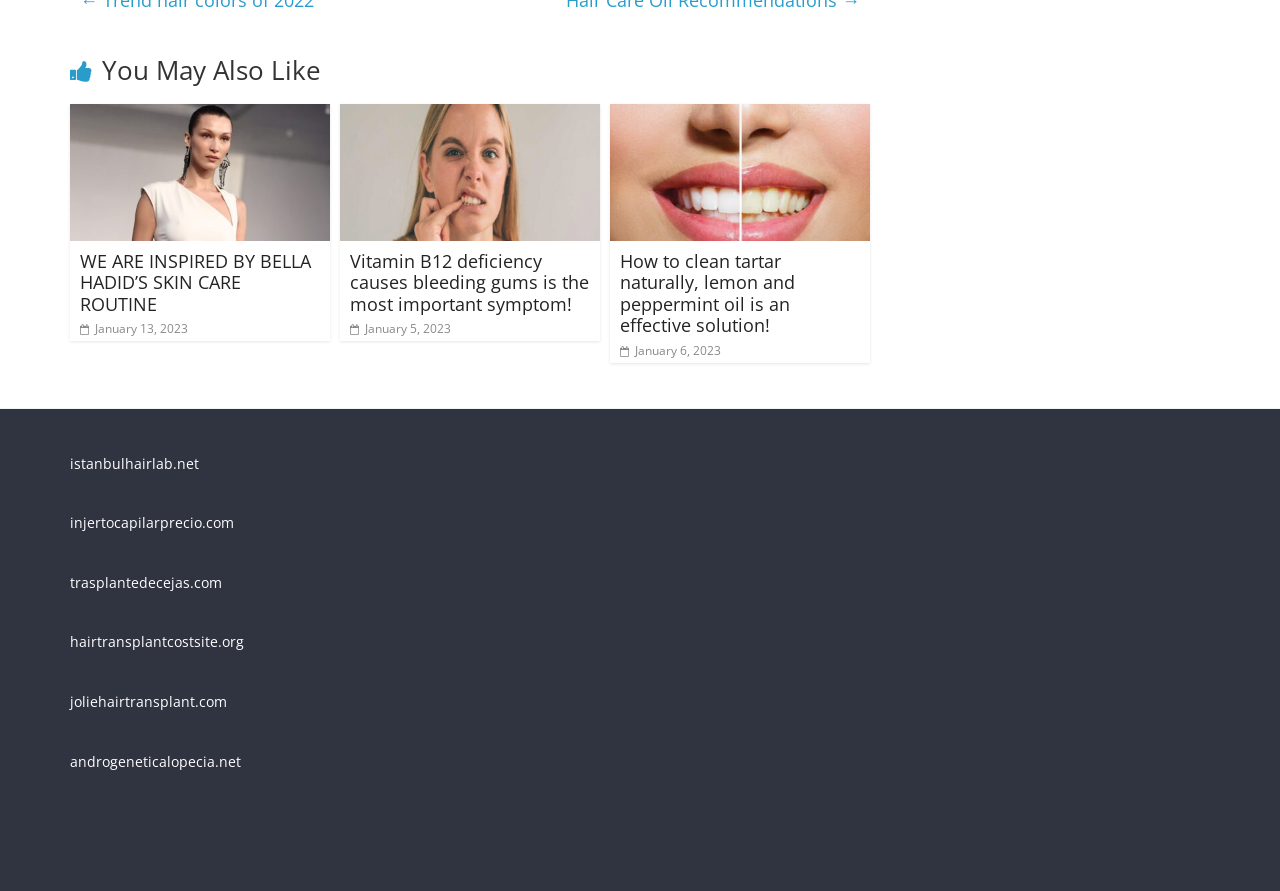Please identify the bounding box coordinates for the region that you need to click to follow this instruction: "Check the post from January 13, 2023".

[0.062, 0.36, 0.147, 0.379]